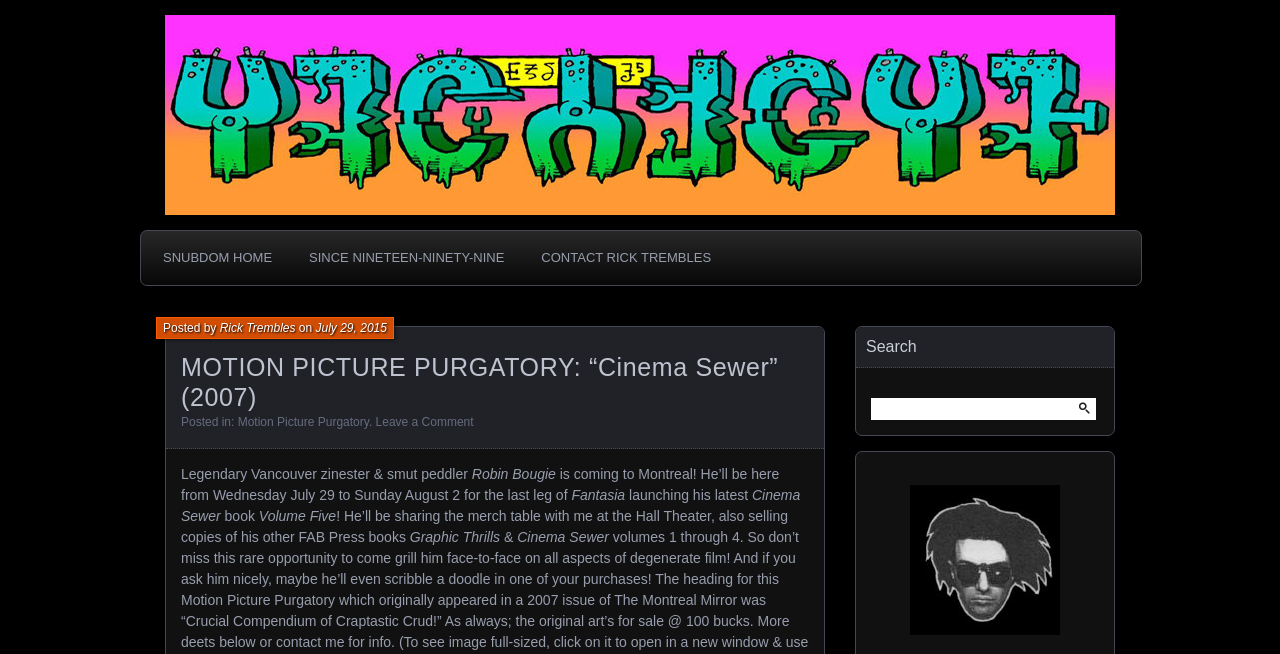Determine the bounding box coordinates of the clickable element to complete this instruction: "View the post by Rick Trembles". Provide the coordinates in the format of four float numbers between 0 and 1, [left, top, right, bottom].

[0.172, 0.491, 0.231, 0.512]